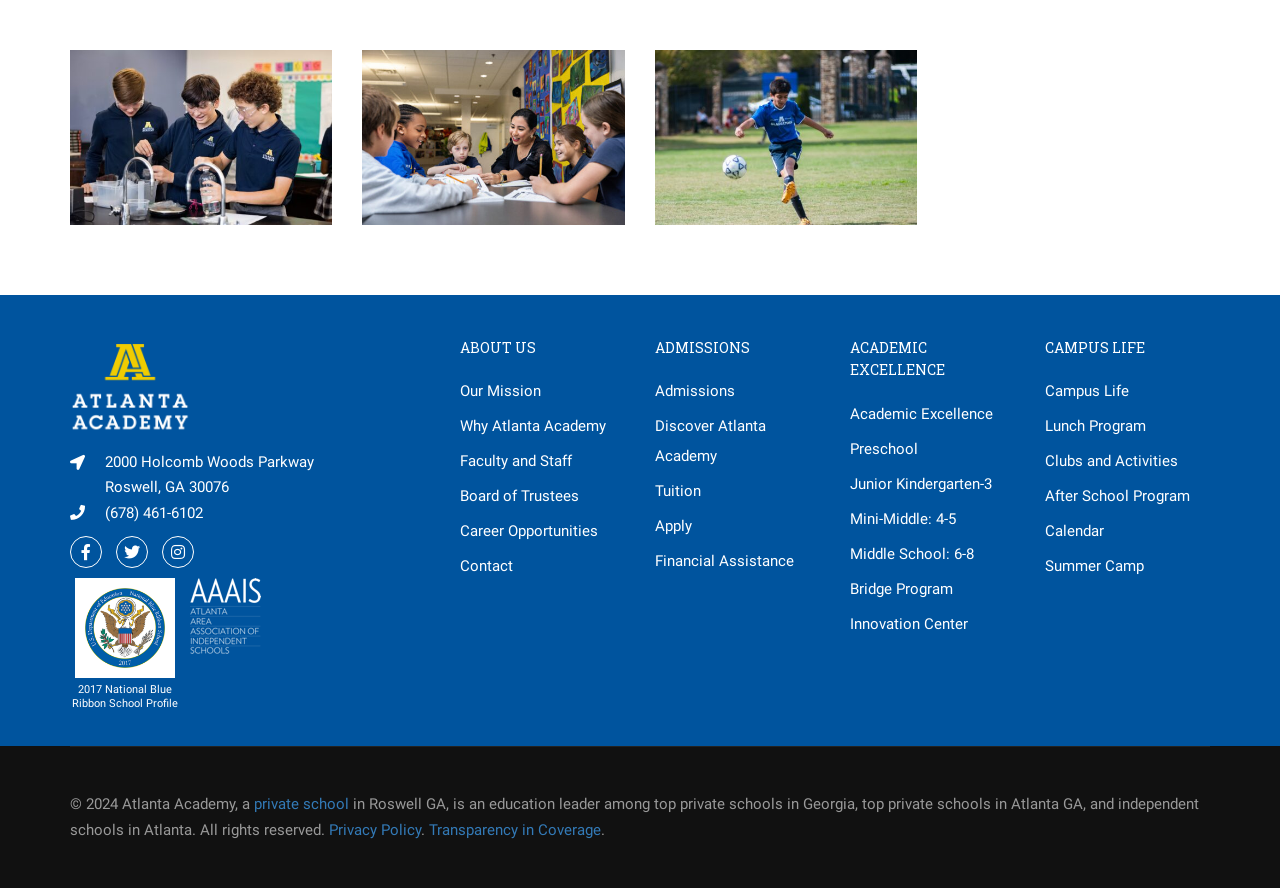Identify the bounding box coordinates for the UI element mentioned here: "parent_node: 2000 Holcomb Woods Parkway". Provide the coordinates as four float values between 0 and 1, i.e., [left, top, right, bottom].

[0.055, 0.439, 0.148, 0.459]